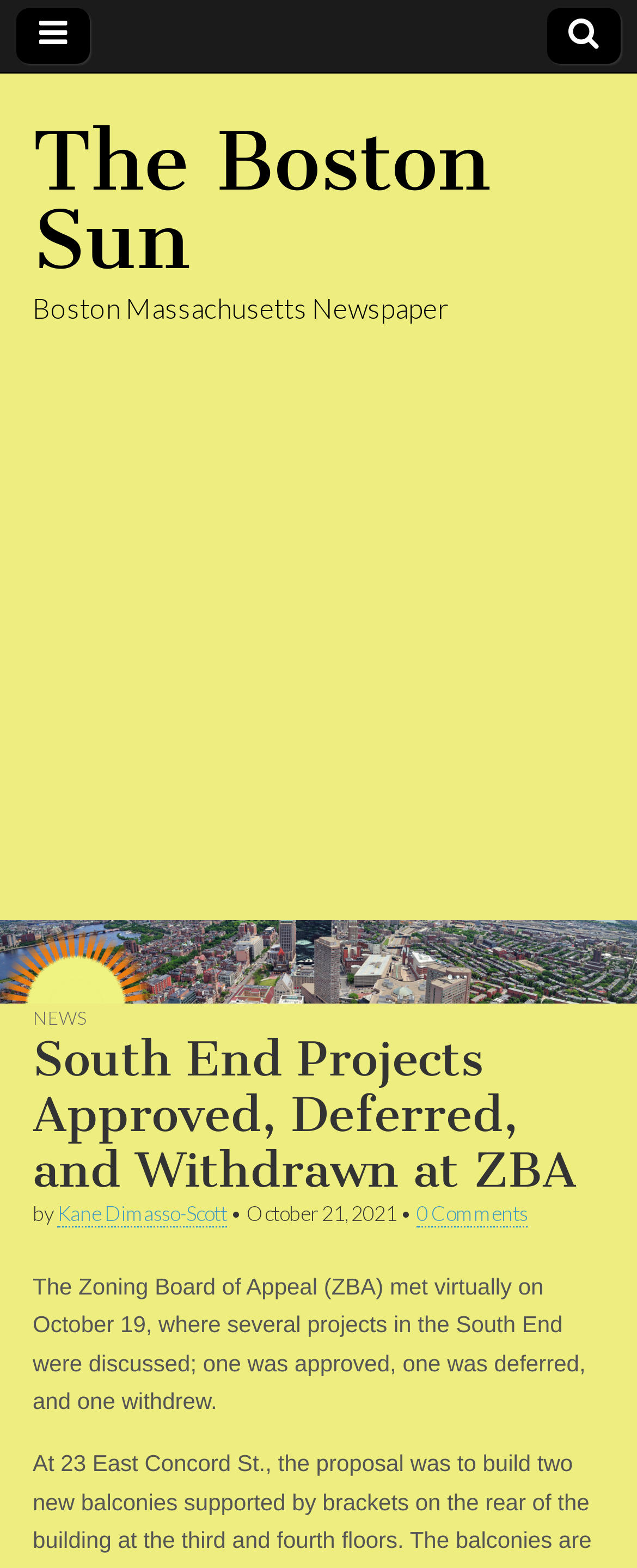Using the description "News", predict the bounding box of the relevant HTML element.

[0.051, 0.642, 0.136, 0.655]